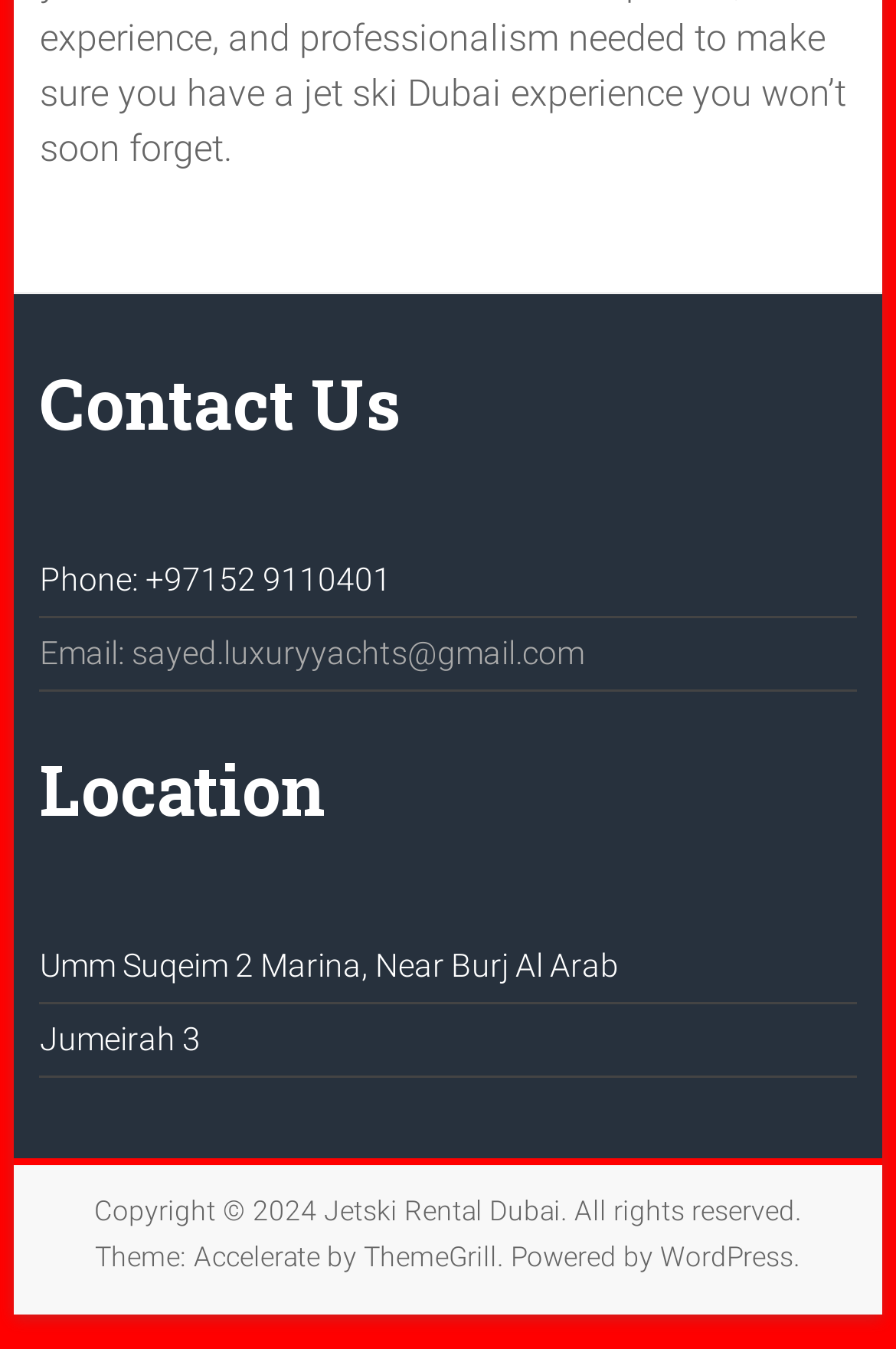Give the bounding box coordinates for the element described as: "Jetski Rental Dubai".

[0.361, 0.885, 0.626, 0.909]